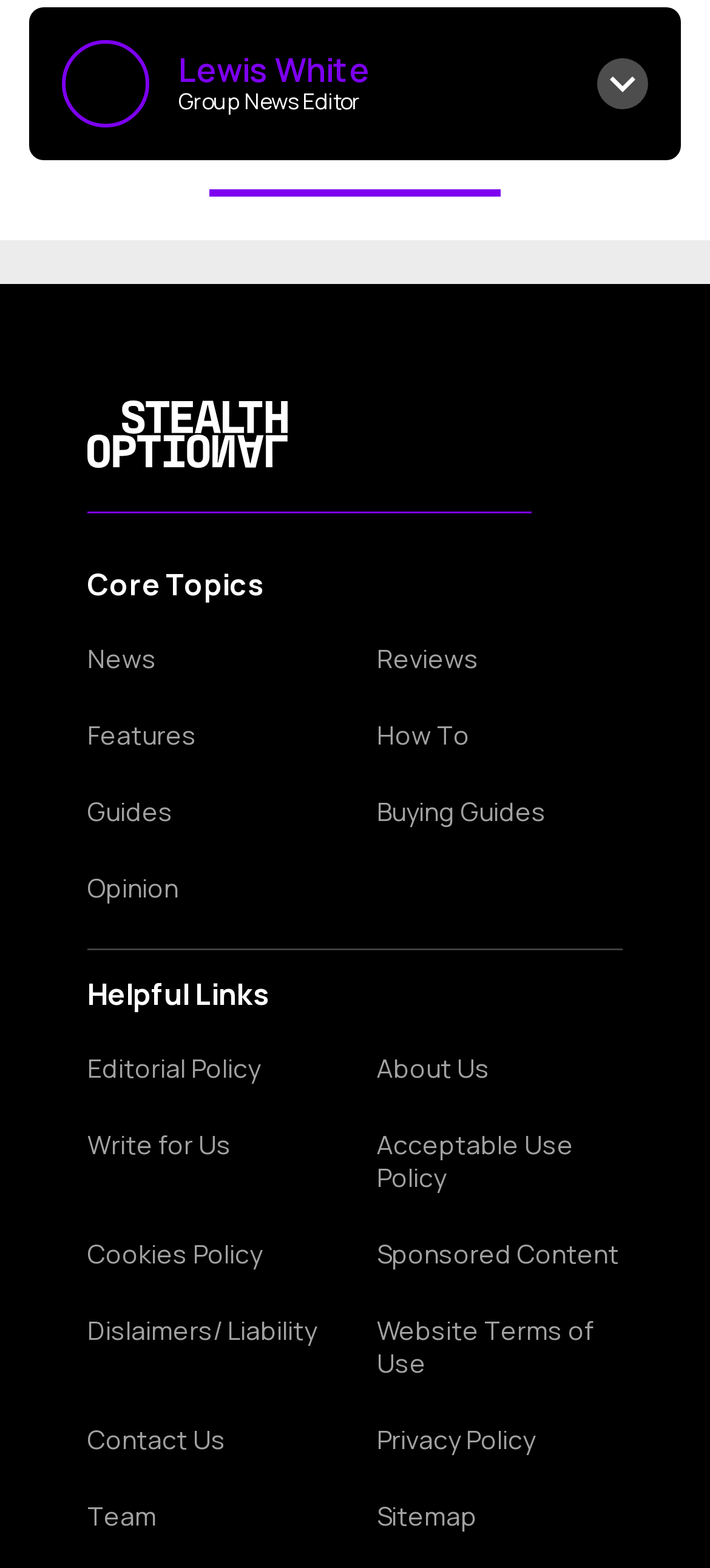Please analyze the image and give a detailed answer to the question:
What is Lewis White's profession?

Based on the webpage, Lewis White is a journalist who specializes in tech and games journalism, particularly in the Xbox gaming platform. This information is obtained from the heading 'Halo, Xbox and Hardware expert' and the static text 'With over eight years of experience in tech and games journalism...'.